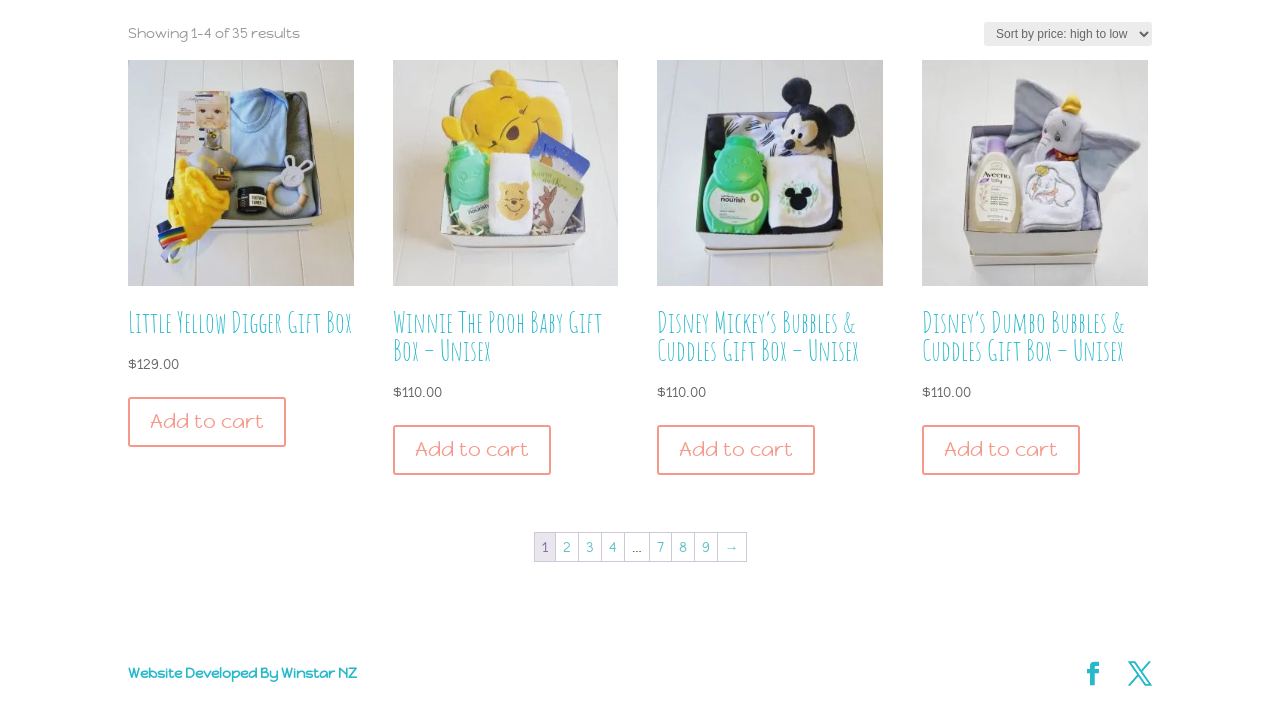Please provide a one-word or phrase answer to the question: 
What is the price of the 'Little Yellow Digger Gift Box'?

$129.00